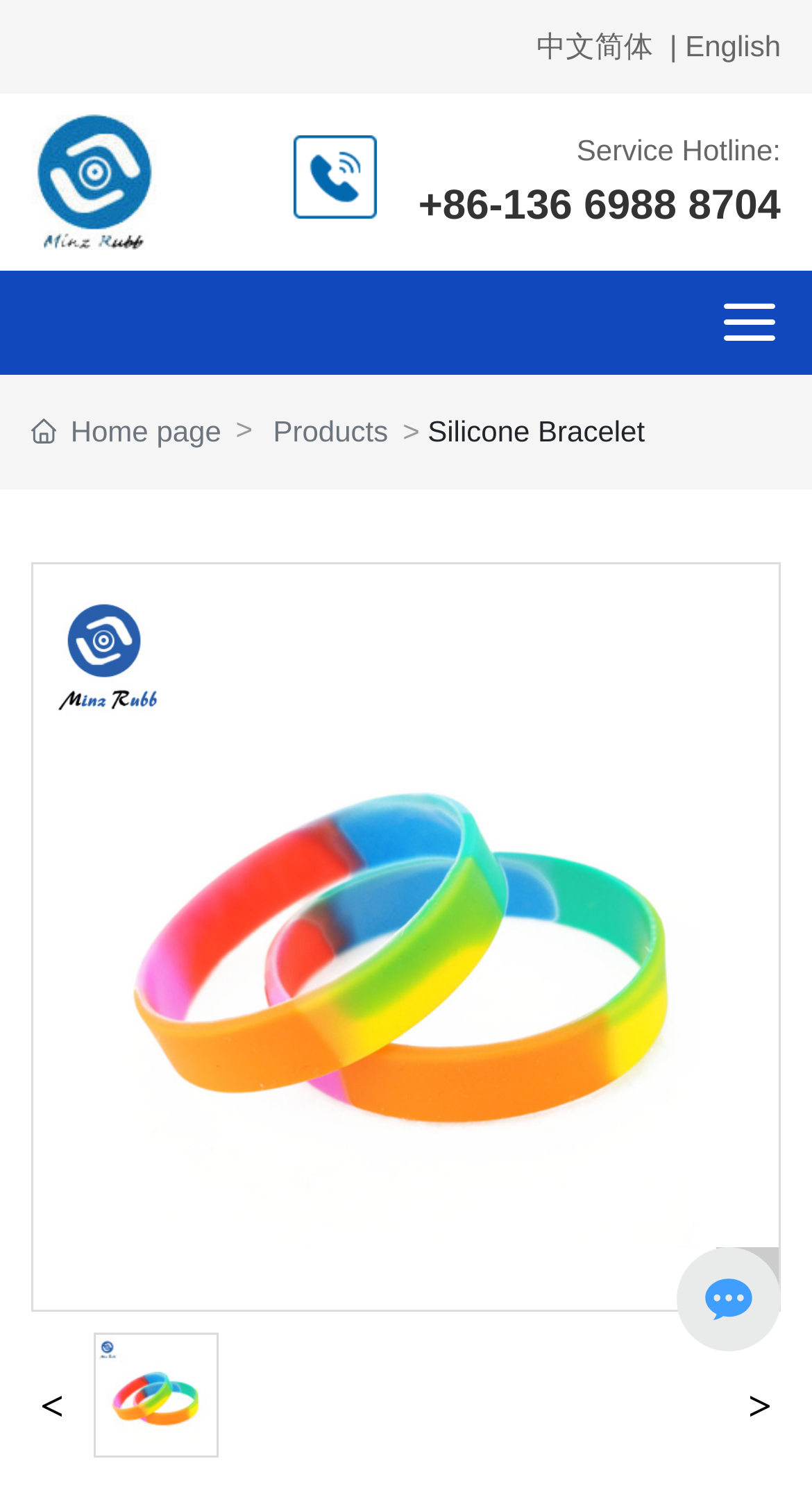What is the company name?
Using the information from the image, answer the question thoroughly.

The company name is found in the link with the text 'Dongguan Mingzhen Rubber & Plastic Products Co., Ltd.' which is also accompanied by an image with the same name.